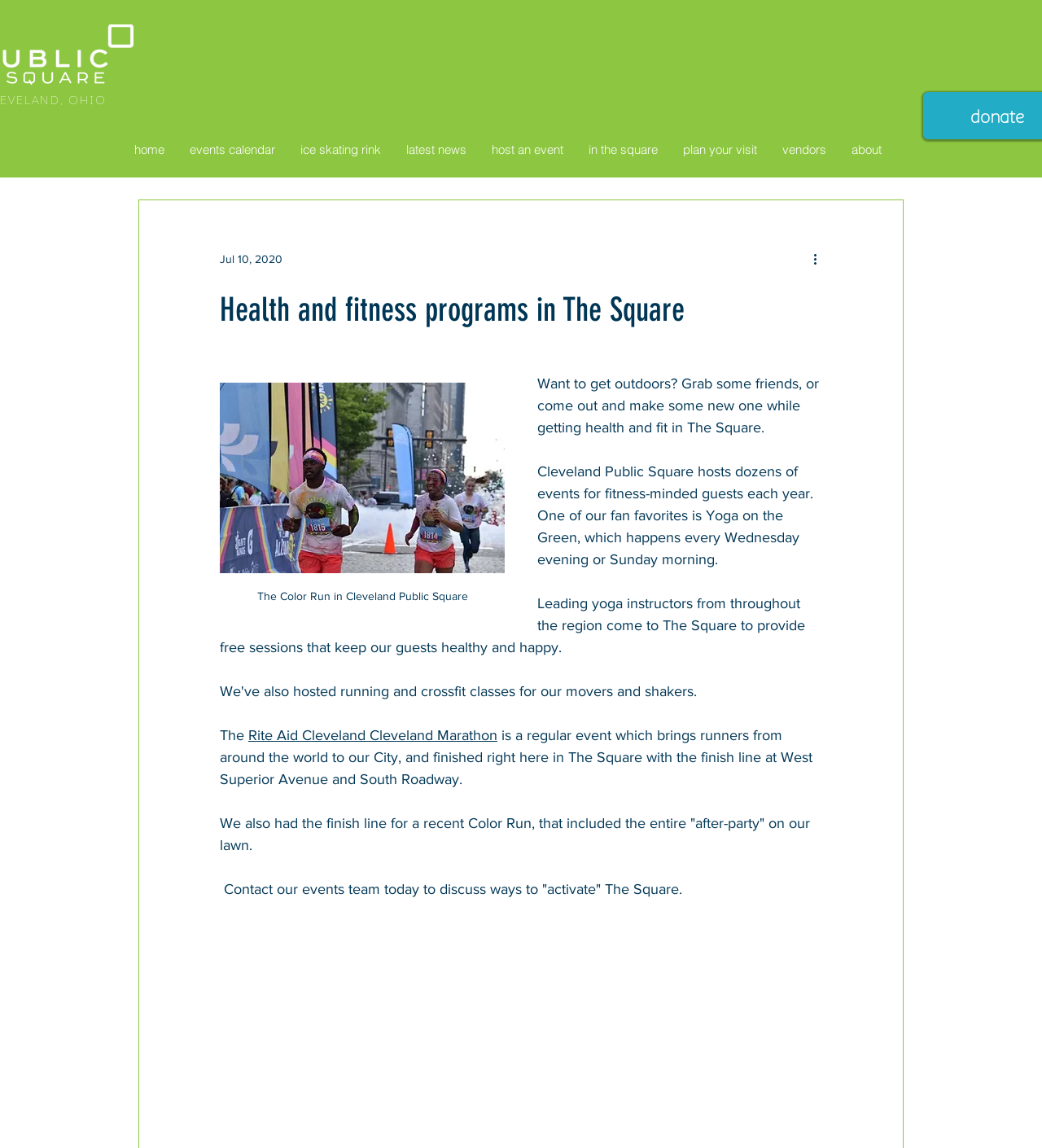Pinpoint the bounding box coordinates for the area that should be clicked to perform the following instruction: "read latest news".

[0.377, 0.106, 0.459, 0.155]